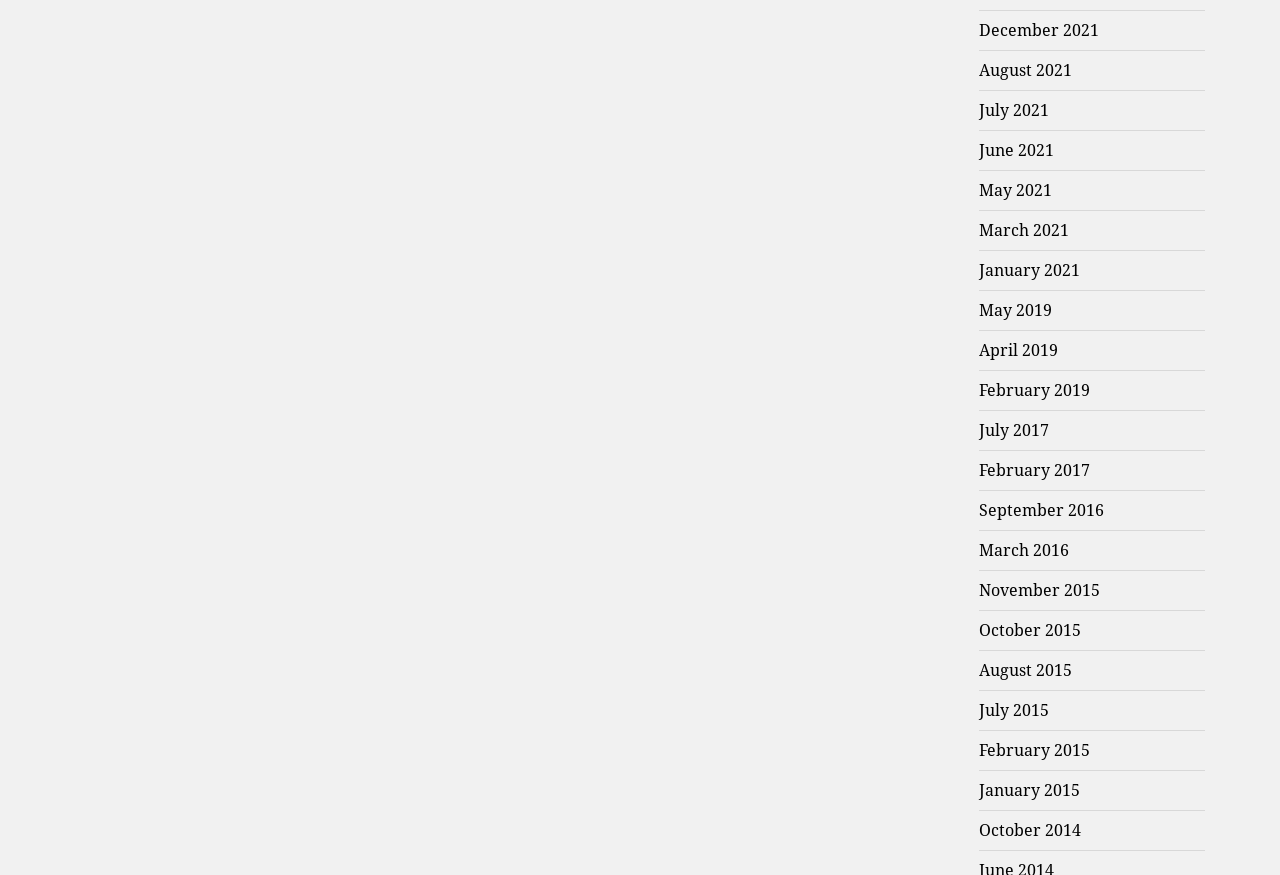What is the most recent month listed?
Based on the image, respond with a single word or phrase.

December 2021